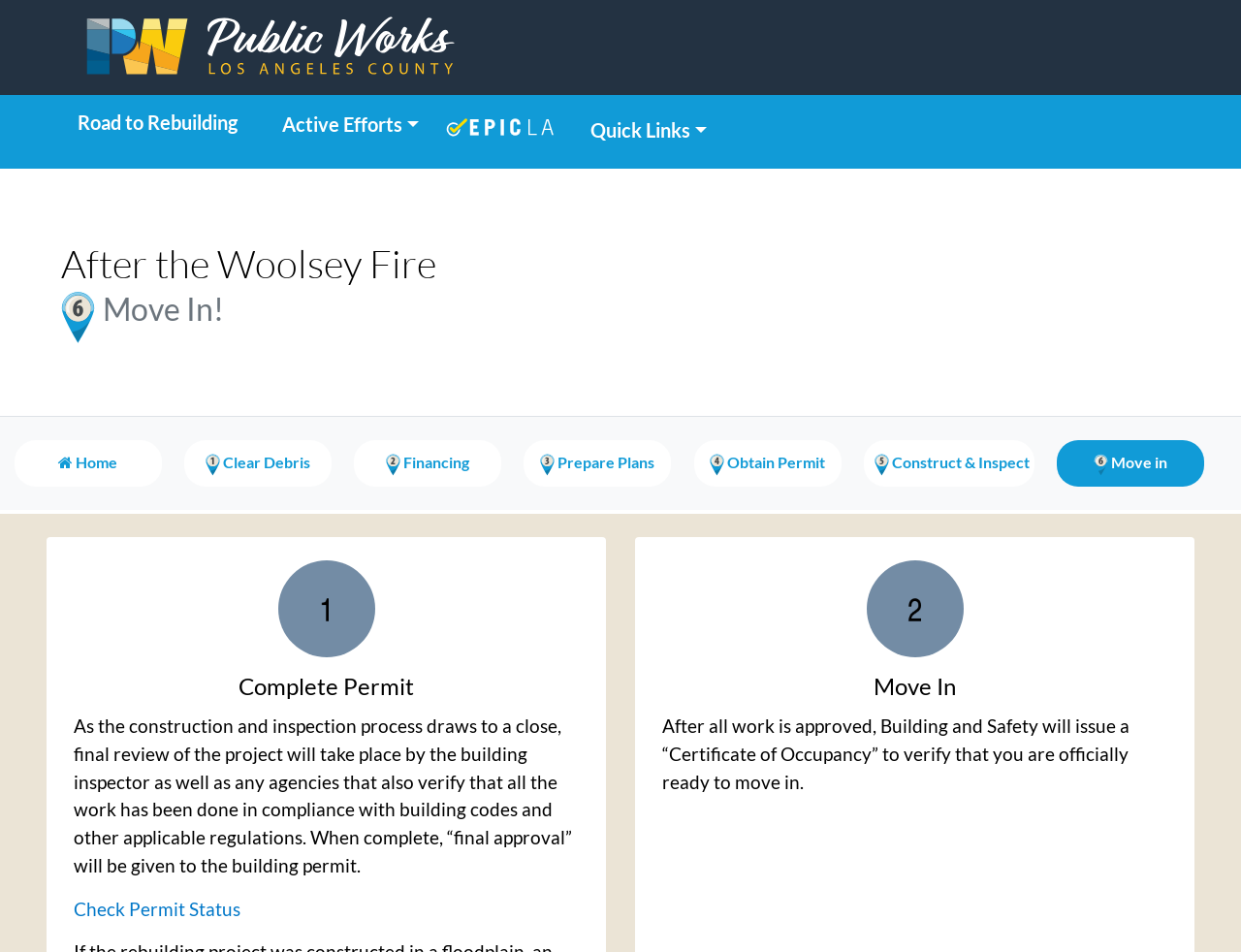Identify the title of the webpage and provide its text content.

After the Woolsey Fire